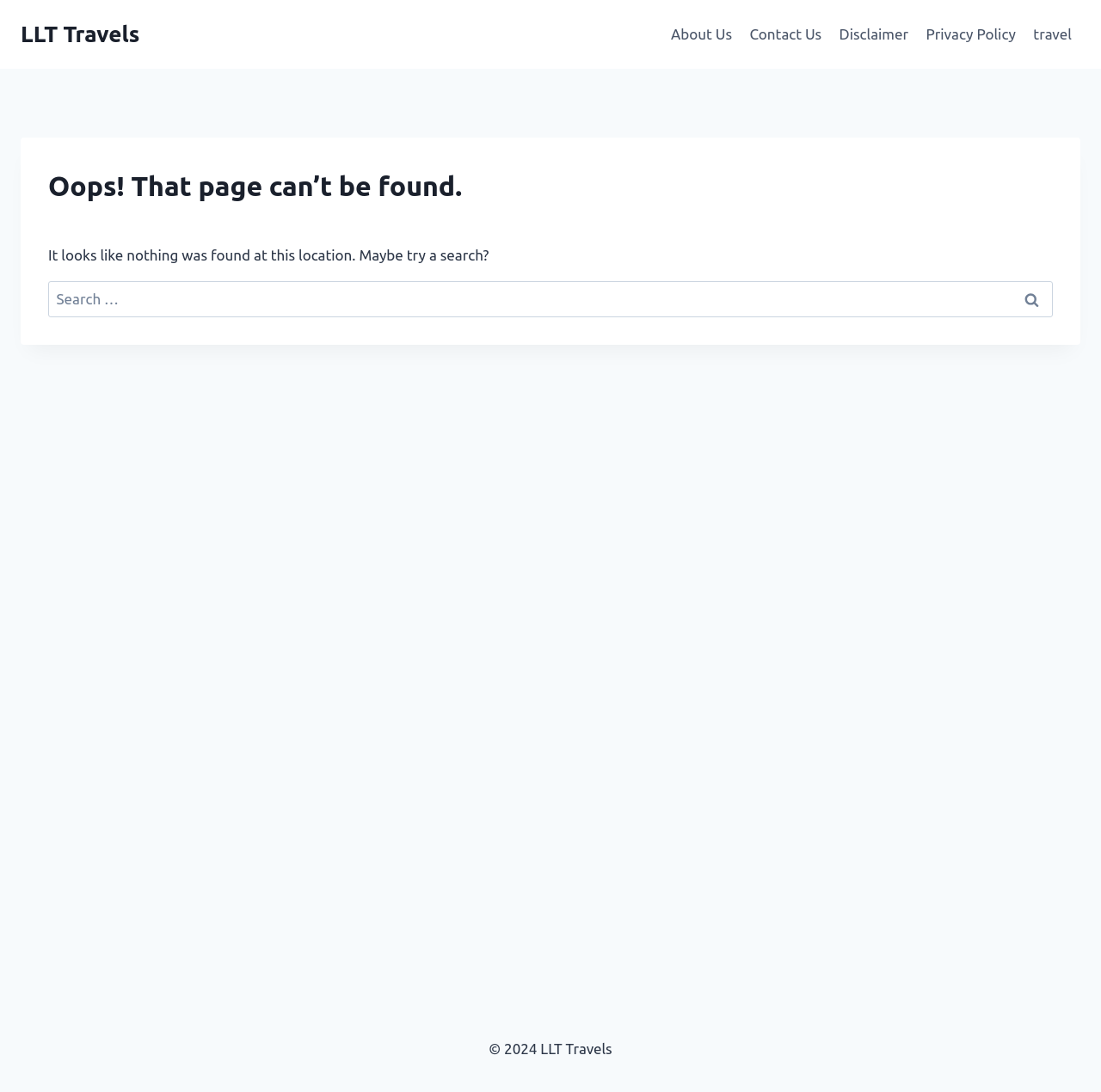How many navigation links are there?
Look at the image and answer the question with a single word or phrase.

5